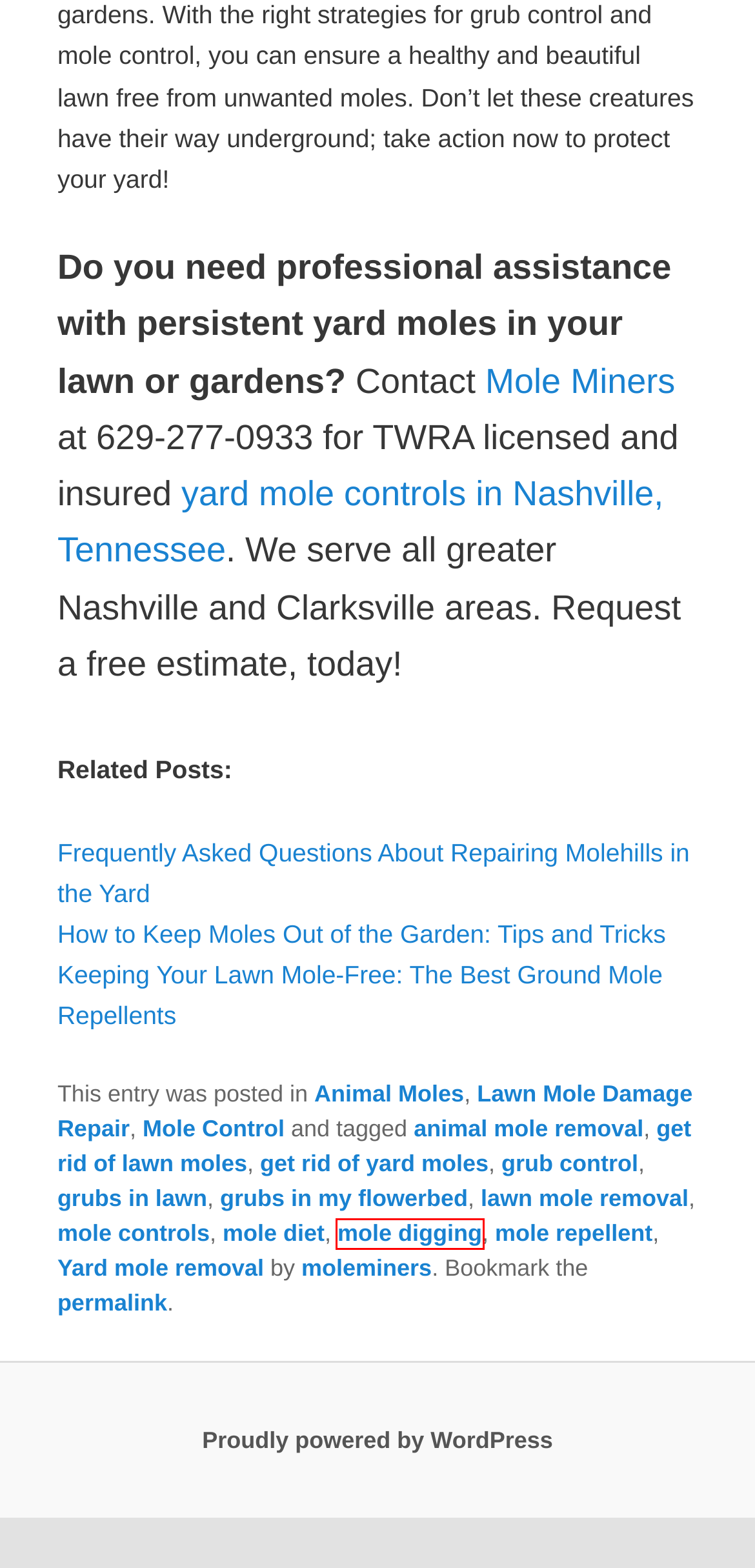Examine the screenshot of a webpage with a red bounding box around a specific UI element. Identify which webpage description best matches the new webpage that appears after clicking the element in the red bounding box. Here are the candidates:
A. Blog Tool, Publishing Platform, and CMS – WordPress.org
B. mole digging | Mole Miners
C. mole repellent | Mole Miners
D. get rid of lawn moles | Mole Miners
E. grubs in my flowerbed | Mole Miners
F. lawn mole removal | Mole Miners
G. Yard Mole Removal | Get Rid of Moles | Moles in Yard | Nashville Tennessee
H. Frequently Asked Questions About Repairing Molehills in the Yard | Mole Miners

B